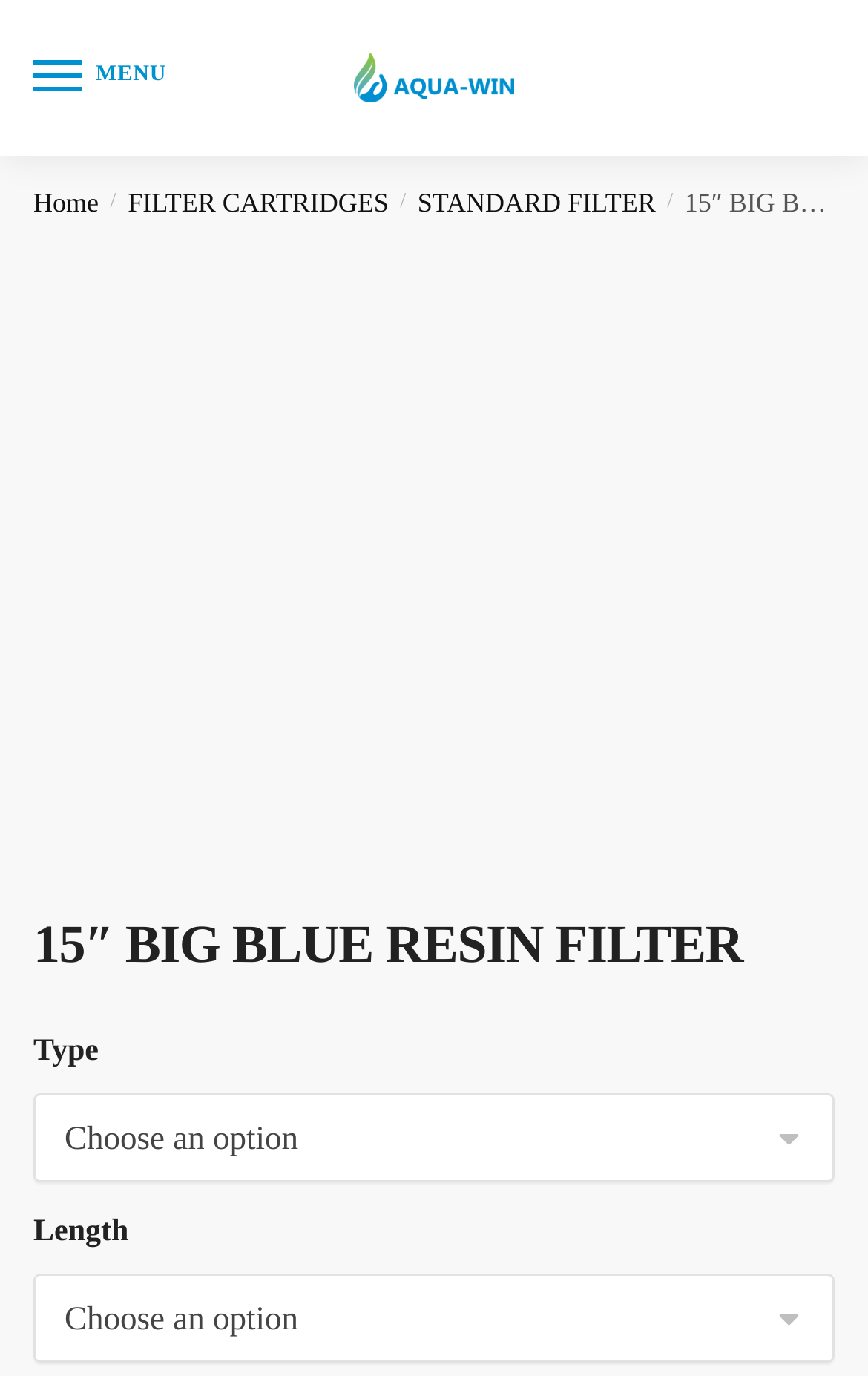Select the bounding box coordinates of the element I need to click to carry out the following instruction: "Select a filter cartridge type".

[0.038, 0.794, 0.962, 0.858]